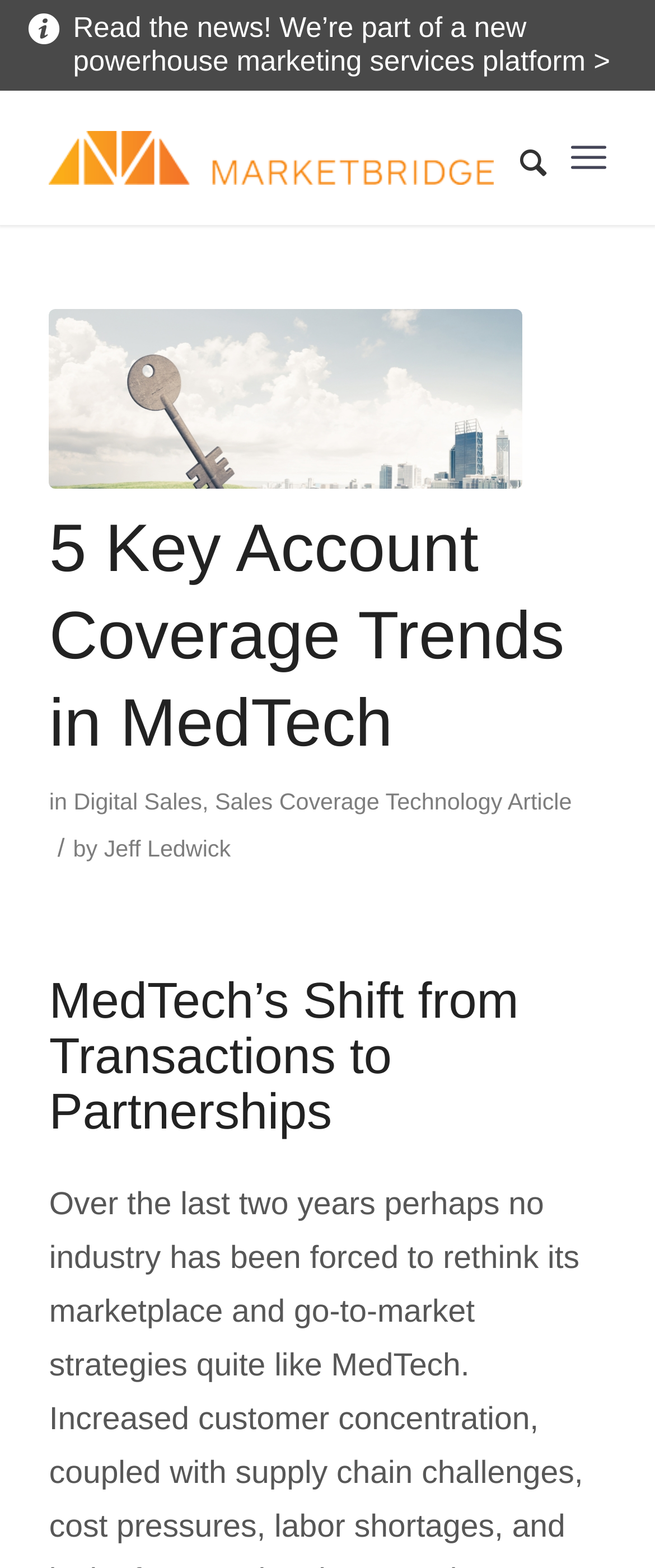Provide the bounding box coordinates of the UI element this sentence describes: "Digital Sales".

[0.112, 0.503, 0.308, 0.519]